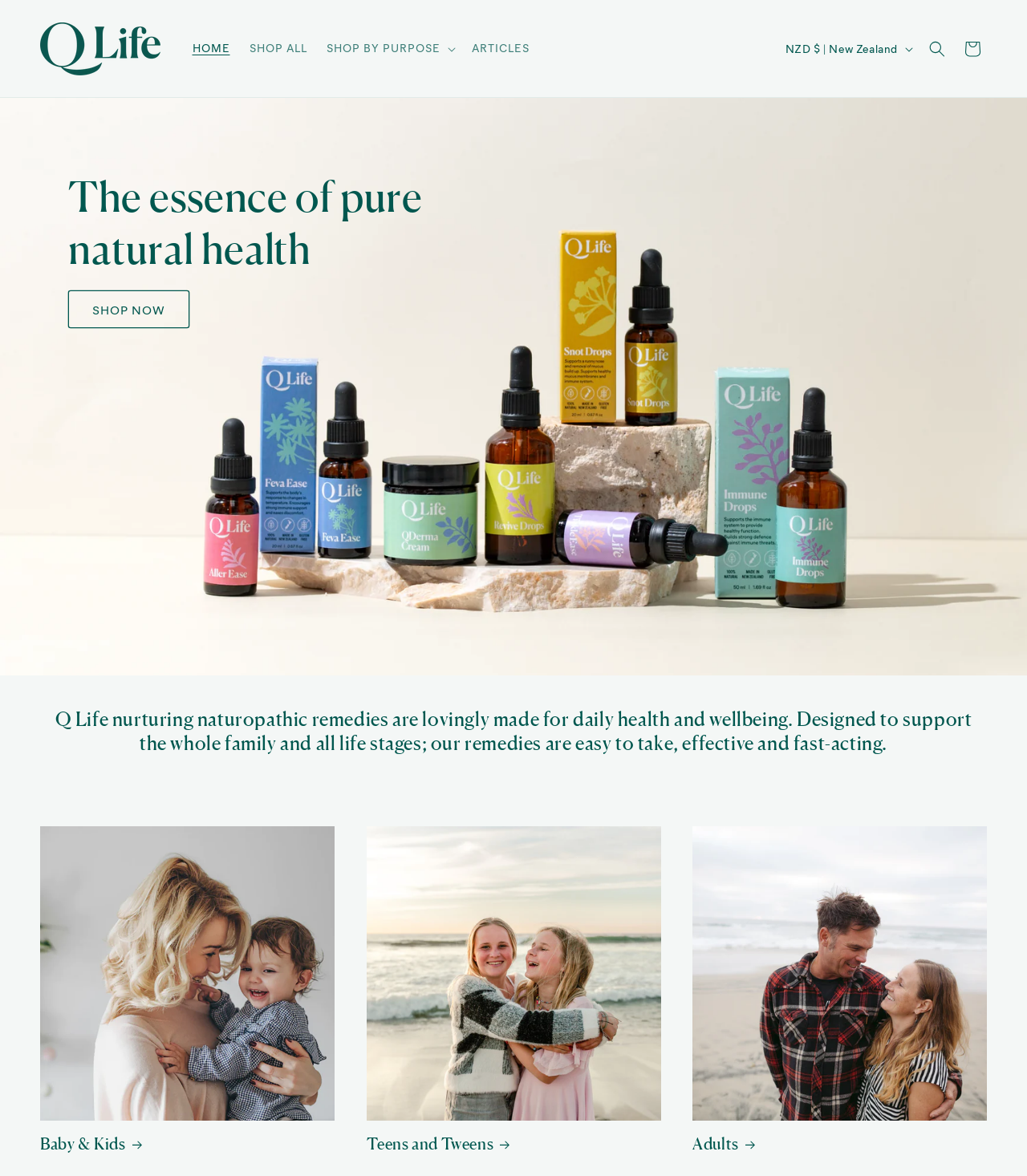Please reply with a single word or brief phrase to the question: 
What is the main theme of the products offered by Q Life?

Natural health and wellbeing